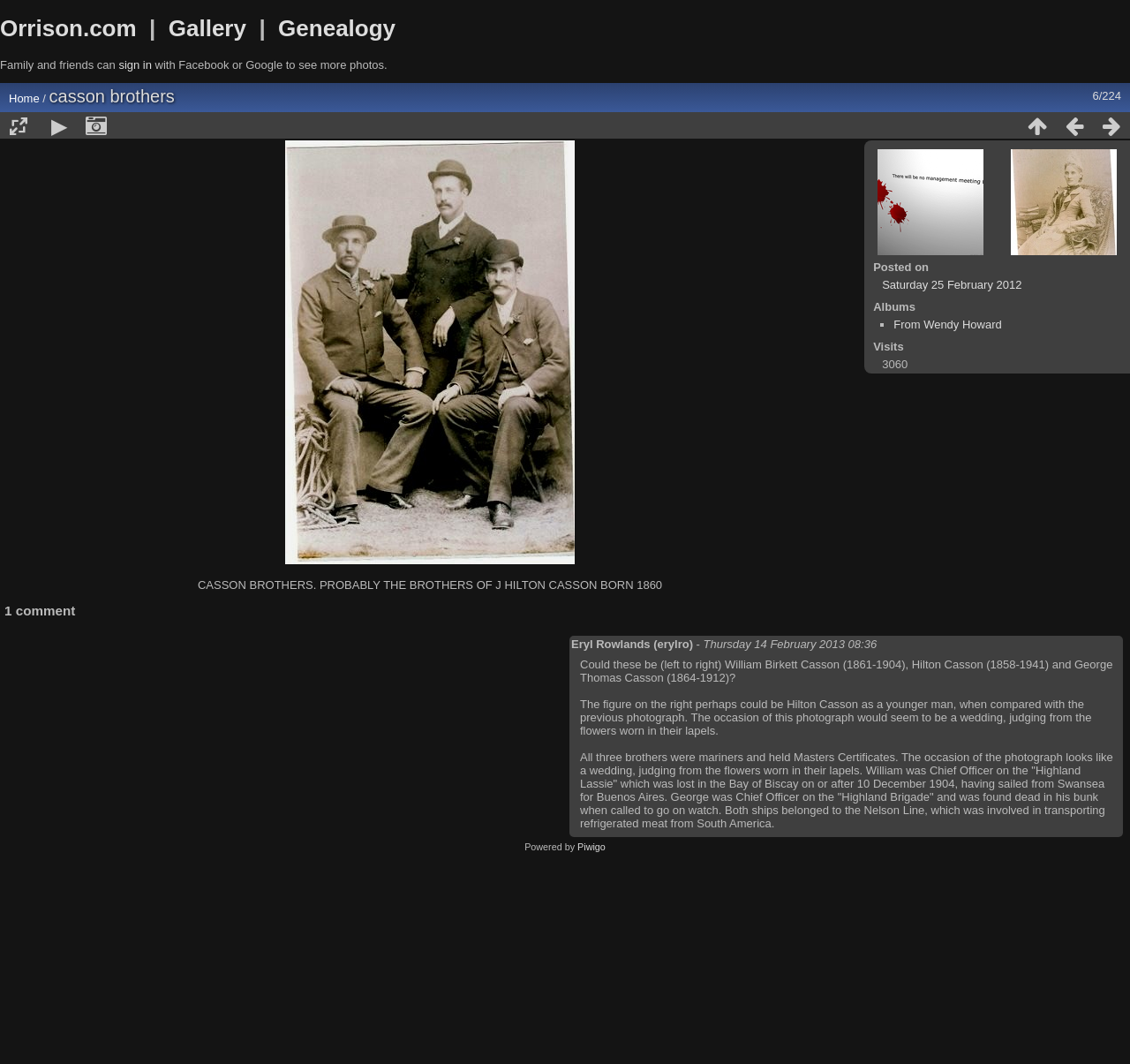Use the information in the screenshot to answer the question comprehensively: What is the name of the person who posted the comment?

The name of the person who posted the comment is mentioned above the comment, which says 'Eryl Rowlands (erylro)'.